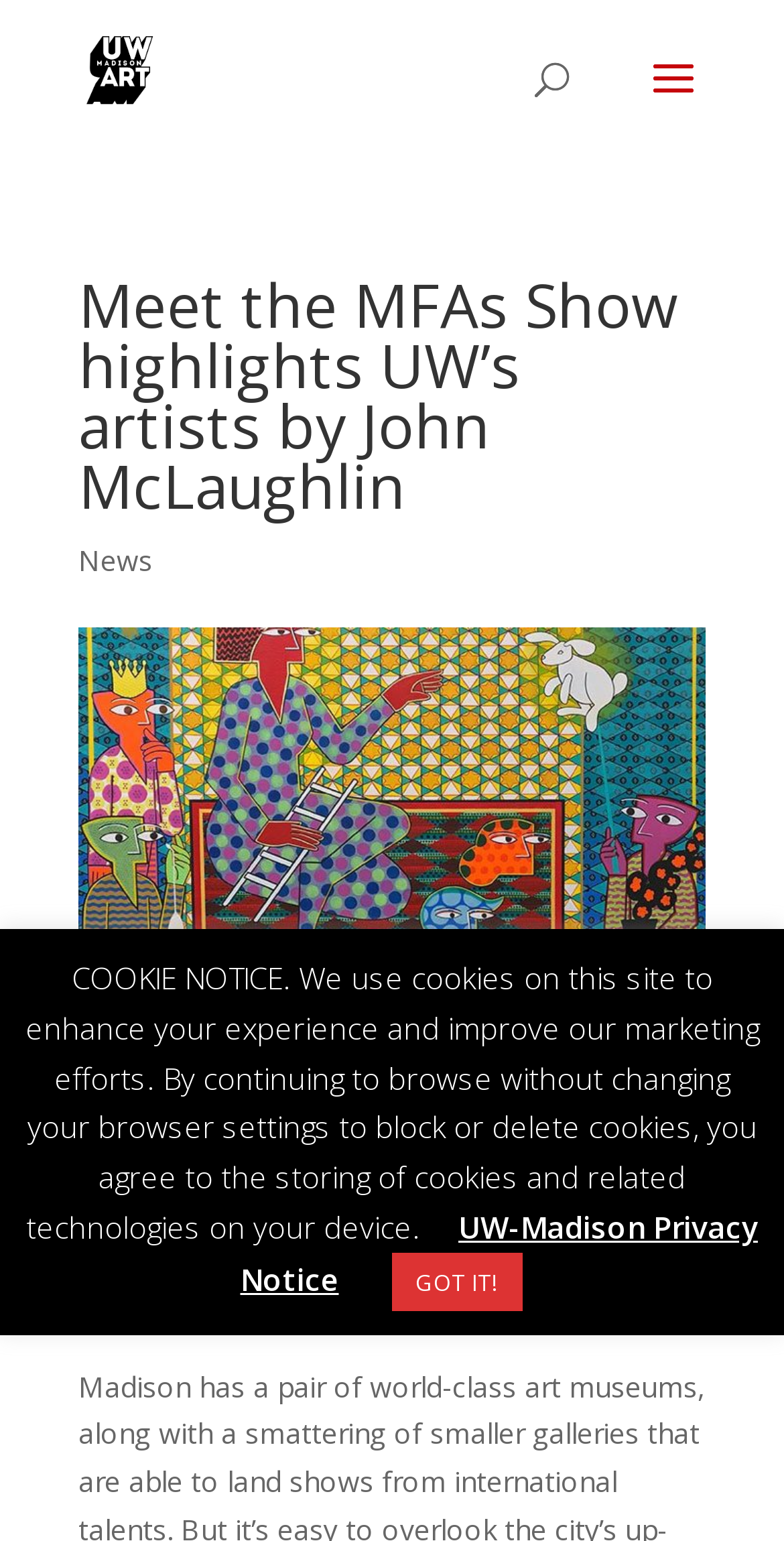Please find and generate the text of the main heading on the webpage.

Meet the MFAs Show highlights UW’s artists by John McLaughlin